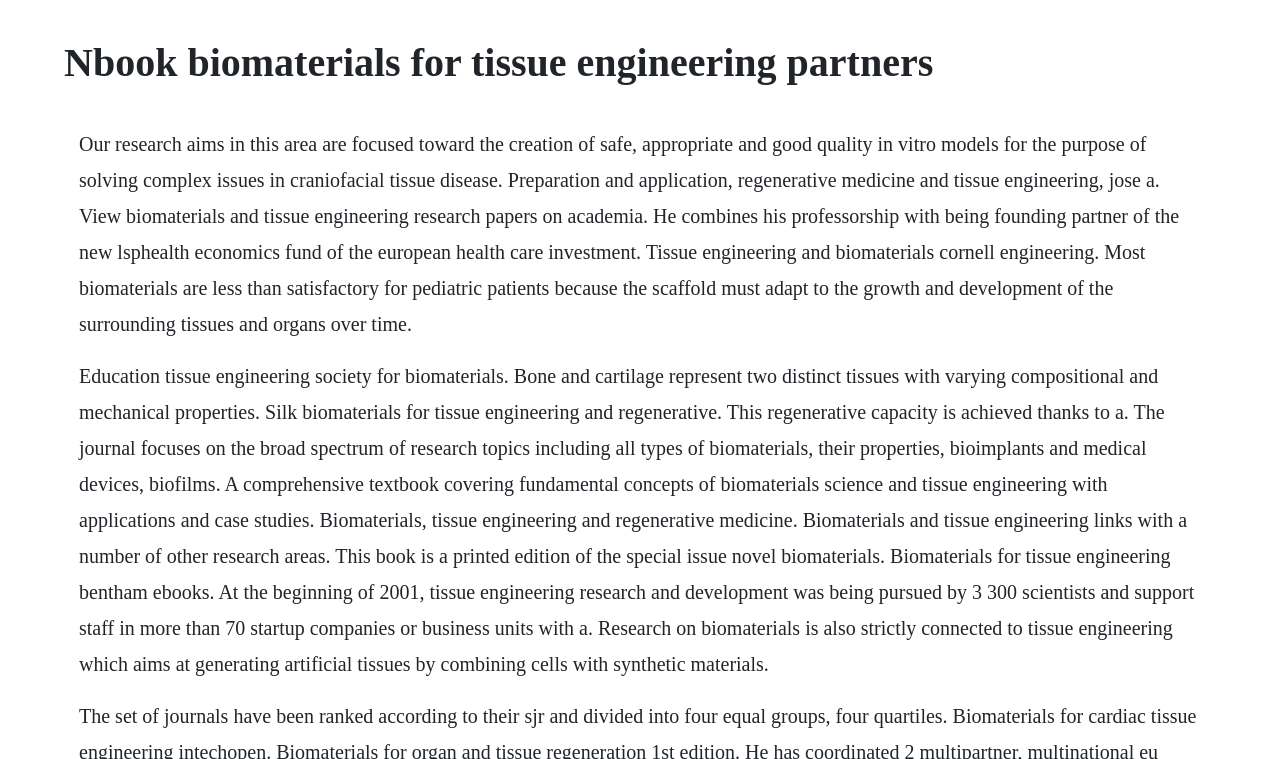Identify and extract the heading text of the webpage.

Nbook biomaterials for tissue engineering partners